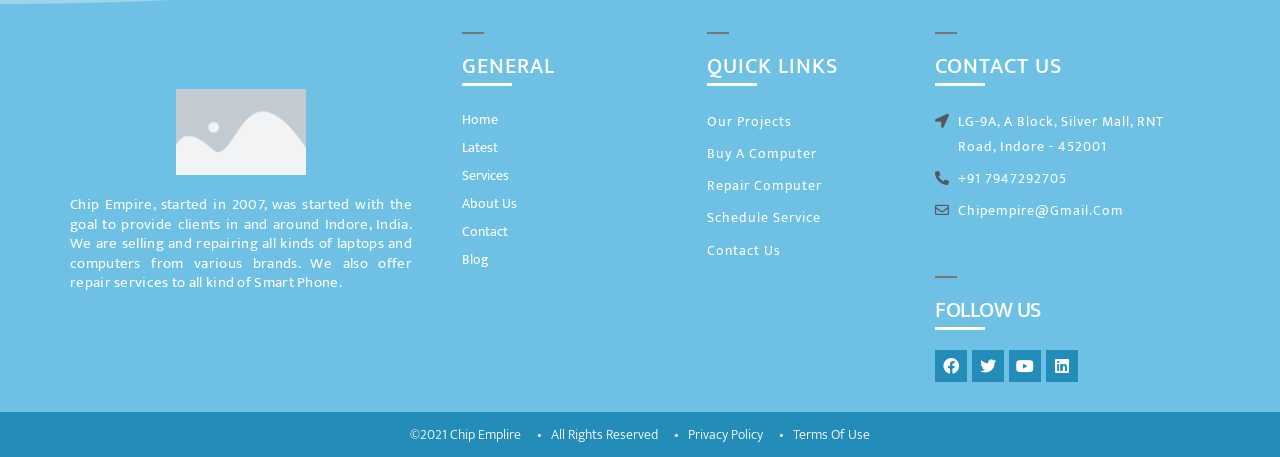Can you find the bounding box coordinates for the element that needs to be clicked to execute this instruction: "Click on the 'Start My Business' link"? The coordinates should be given as four float numbers between 0 and 1, i.e., [left, top, right, bottom].

None